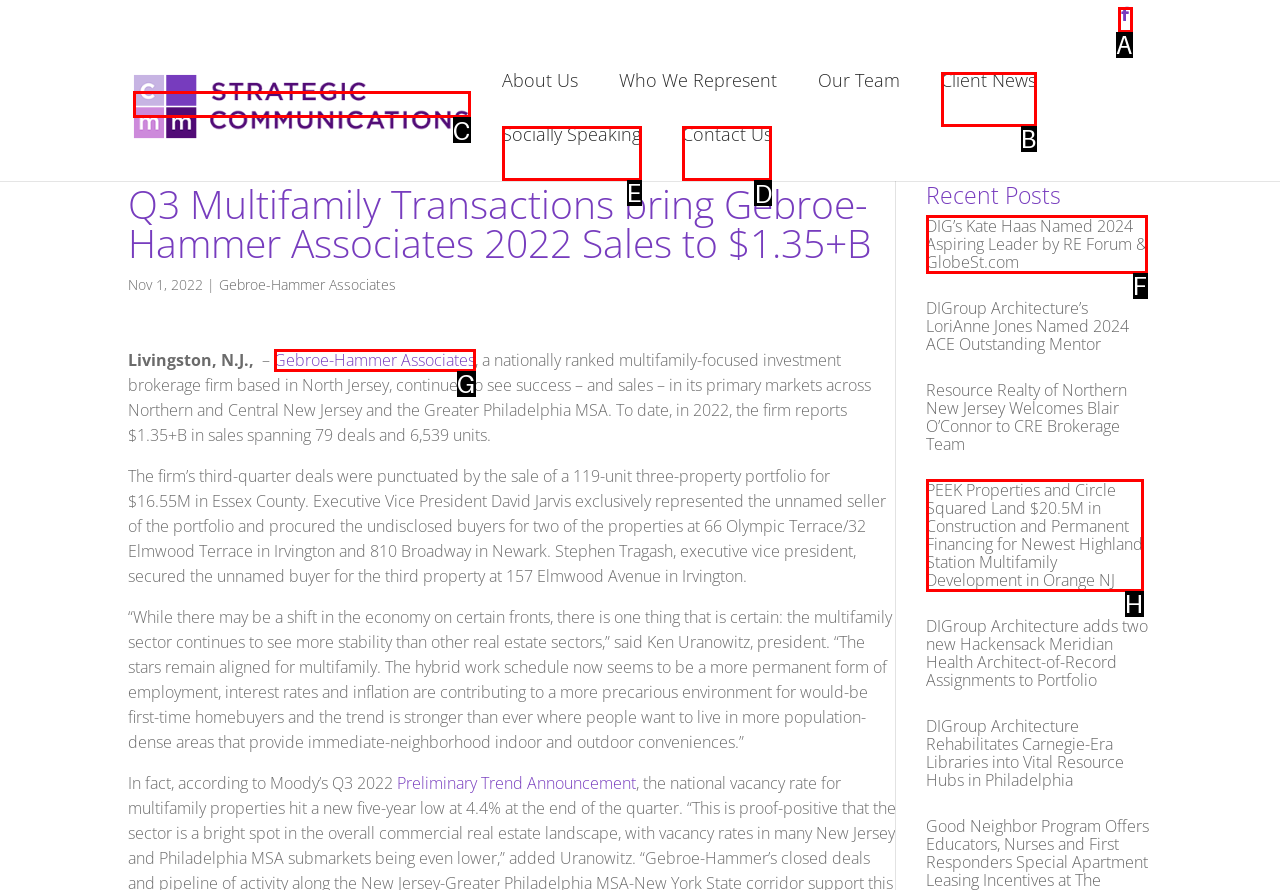Select the appropriate HTML element to click for the following task: Check the contact information
Answer with the letter of the selected option from the given choices directly.

D